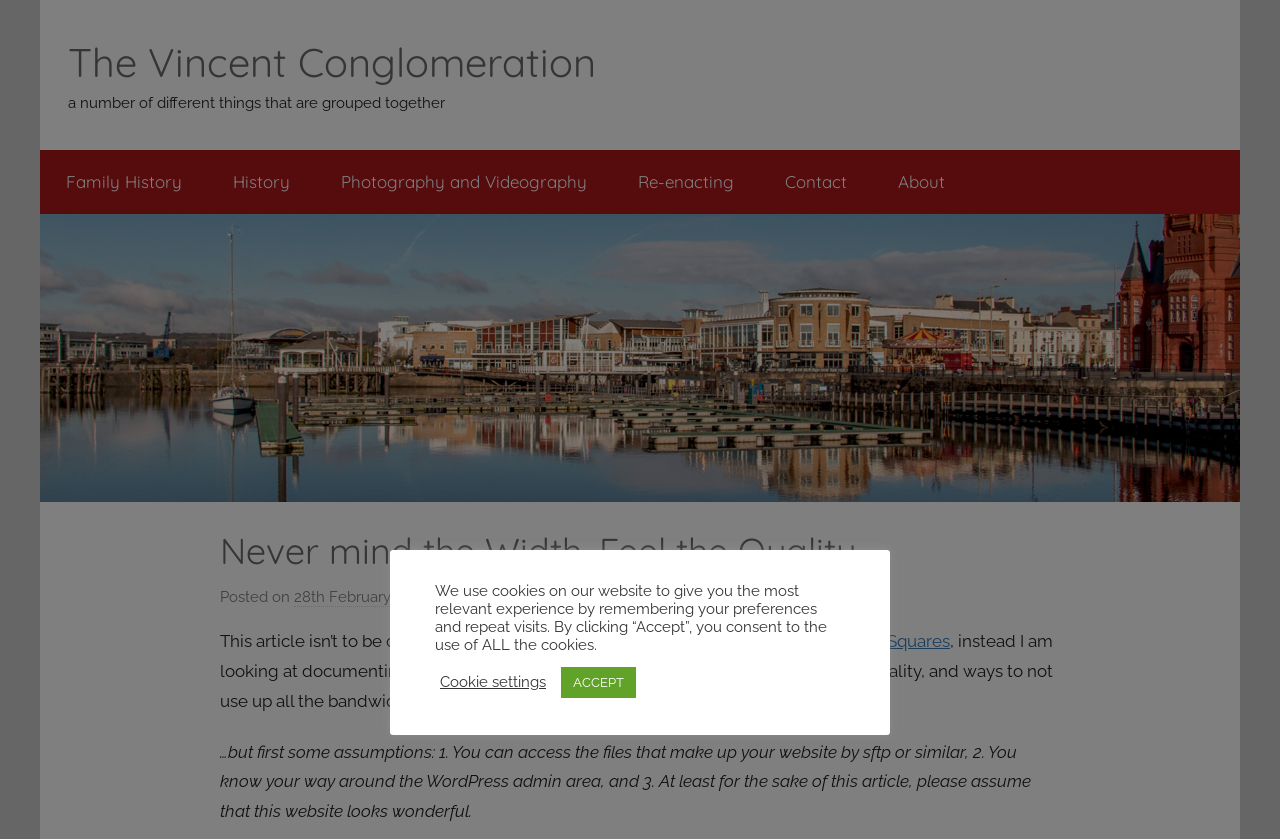Describe all significant elements and features of the webpage.

The webpage is titled "Never mind the Width, Feel the Quality... - The Vincent Conglomeration" and has a primary menu at the top with 6 links: "Family History", "History", "Photography and Videography", "Re-enacting", "Contact", and "About". 

Below the primary menu, there is a large image that spans almost the entire width of the page, with a header section on top of it. The header section contains the title "Never mind the Width, Feel the Quality…" and some metadata, including the date "28th February 2017" and the author "Jeff". 

The main content of the webpage starts below the image, with a paragraph of text that discusses the purpose of the article, which is to document ways to maintain a blog's quality and loading speed. The text also mentions that it is not to be confused with an earlier article about "Tailors Squares". 

The article then lists some assumptions, including the ability to access website files and familiarity with the WordPress admin area. 

At the bottom of the page, there is a notice about the use of cookies on the website, with options to accept or adjust cookie settings.